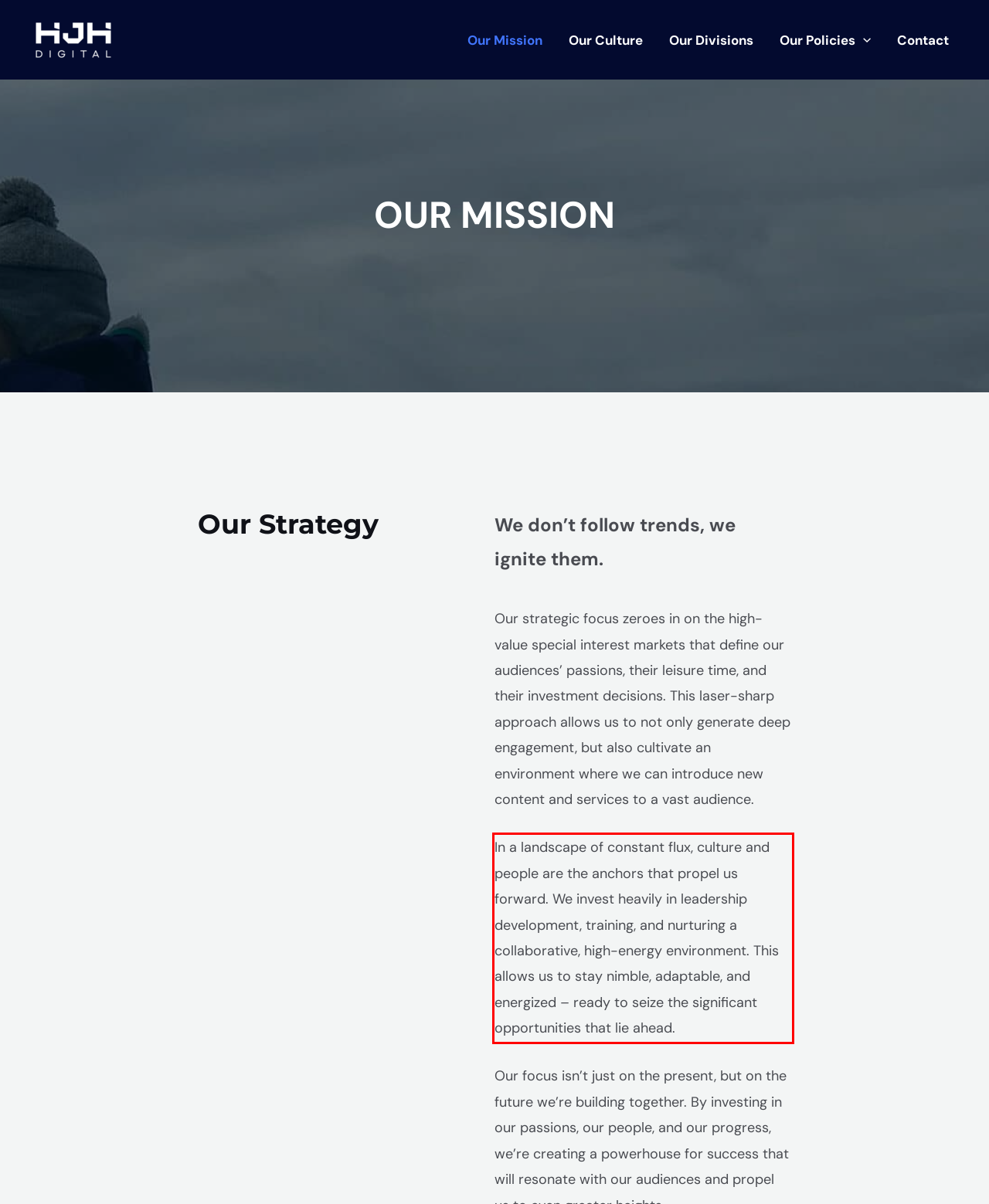Identify the text within the red bounding box on the webpage screenshot and generate the extracted text content.

In a landscape of constant flux, culture and people are the anchors that propel us forward. We invest heavily in leadership development, training, and nurturing a collaborative, high-energy environment. This allows us to stay nimble, adaptable, and energized – ready to seize the significant opportunities that lie ahead.